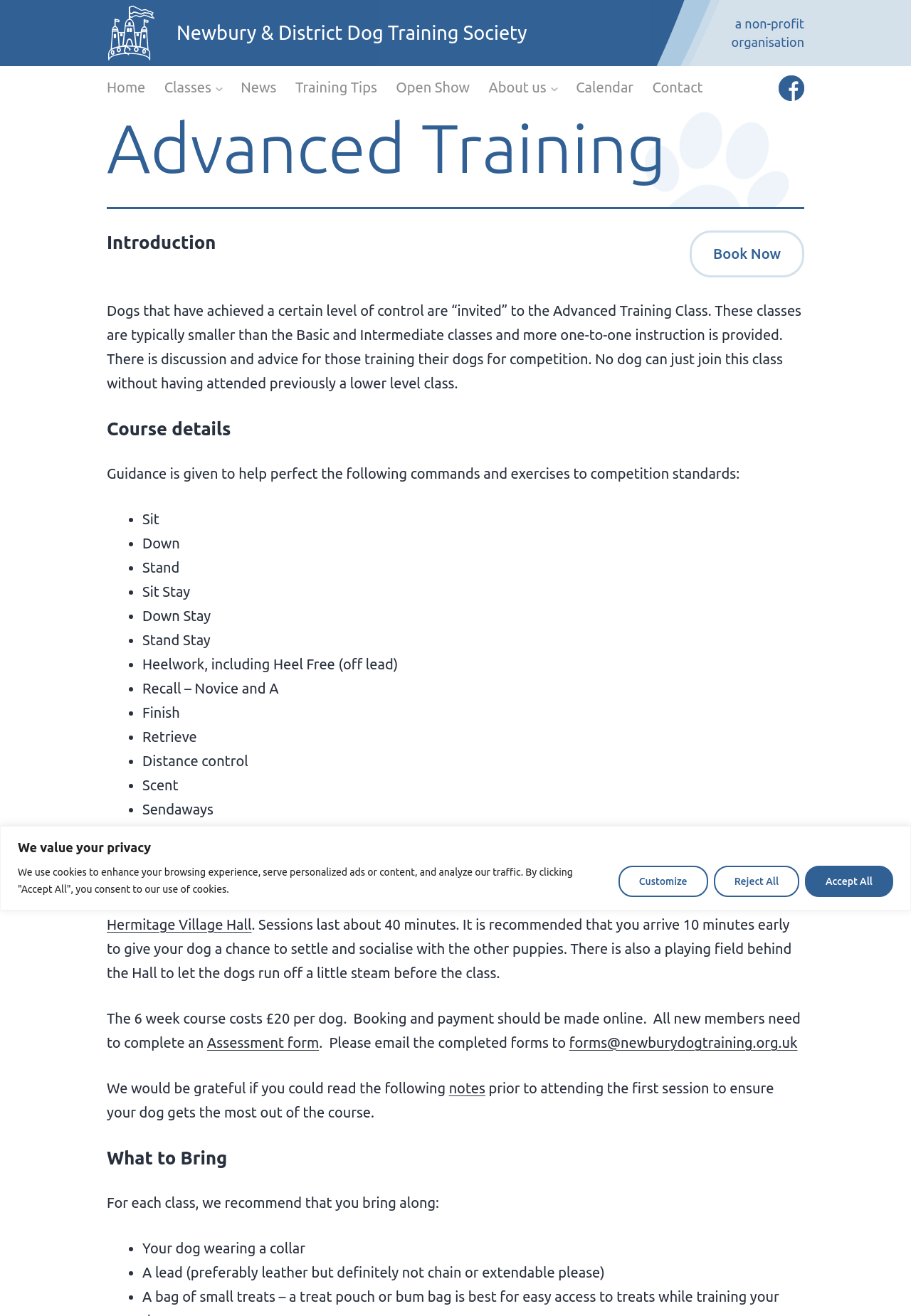What should you bring to each class?
Can you provide a detailed and comprehensive answer to the question?

For each Advanced Training Class, it is recommended to bring your dog wearing a collar, a lead (preferably leather but not chain or extendable), and other necessary items.